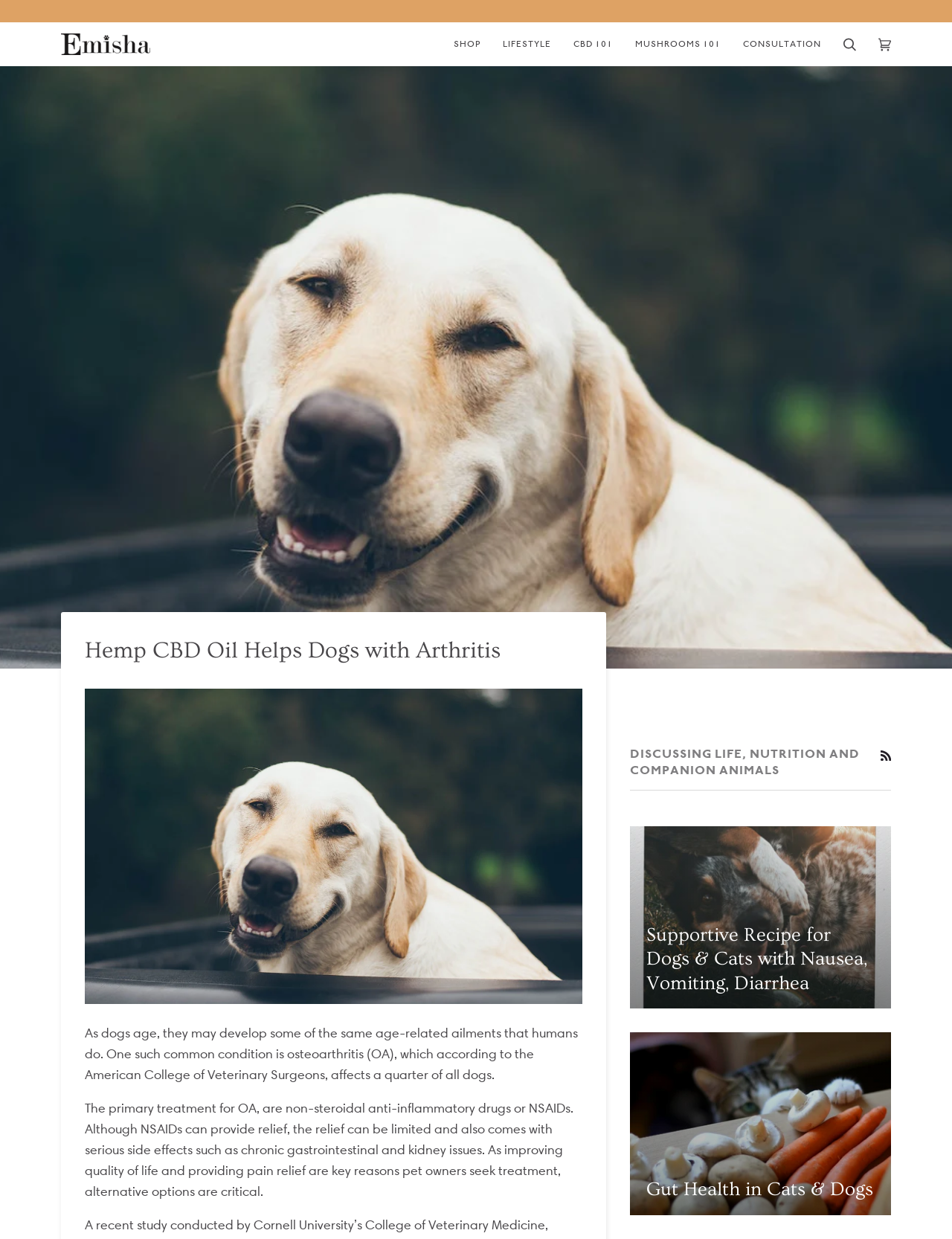Determine the bounding box coordinates of the clickable element to complete this instruction: "Click on the 'CBD 101' link". Provide the coordinates in the format of four float numbers between 0 and 1, [left, top, right, bottom].

[0.591, 0.018, 0.655, 0.054]